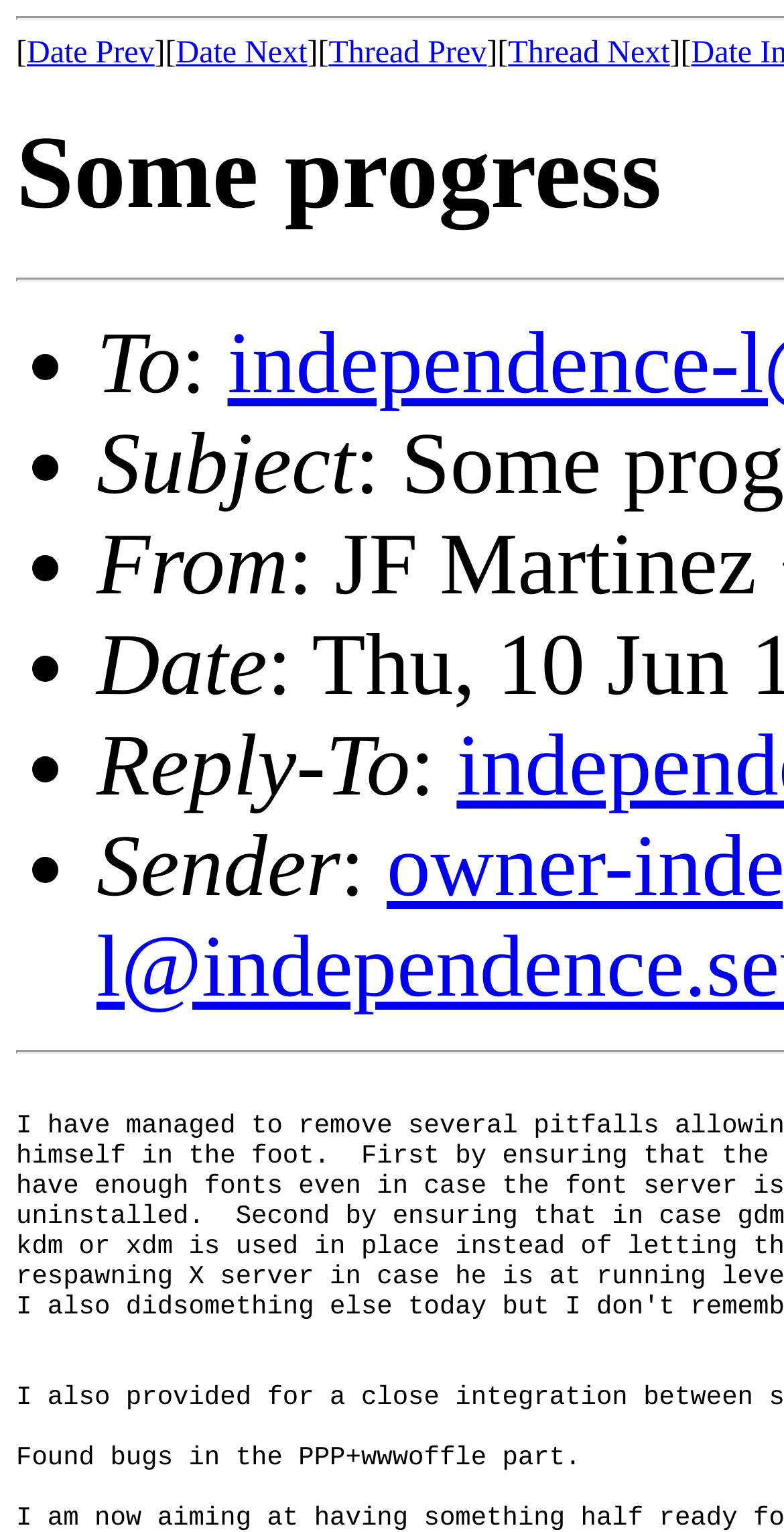What is the prefix of each column header?
Please use the visual content to give a single word or phrase answer.

•